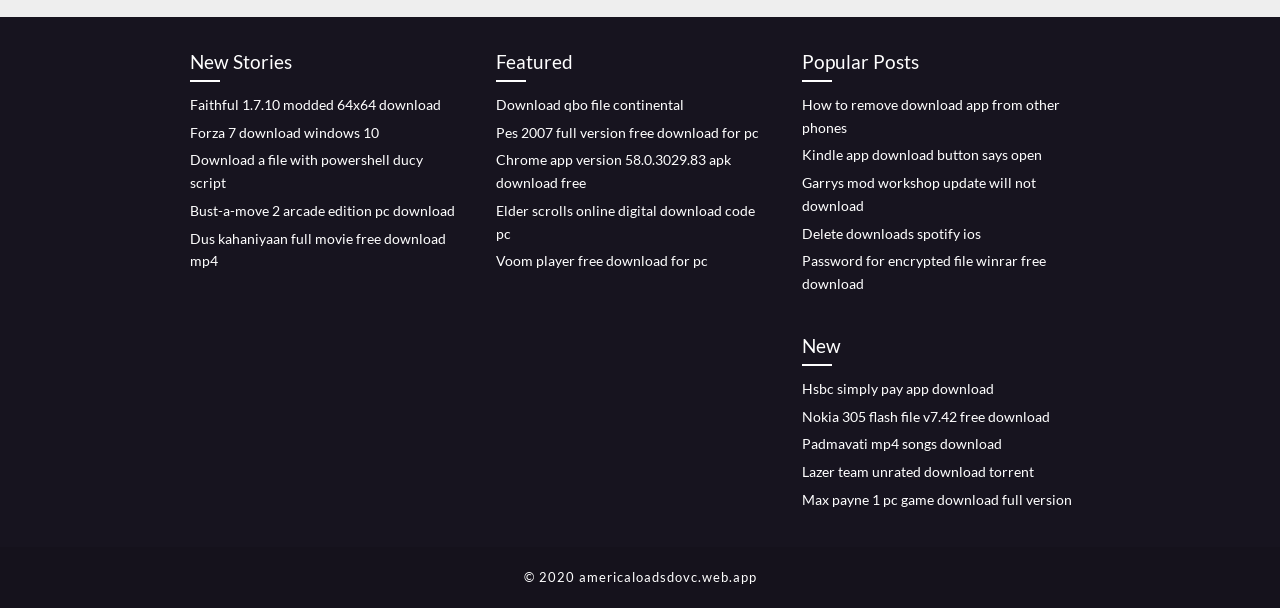Please find and report the bounding box coordinates of the element to click in order to perform the following action: "Explore Popular Posts". The coordinates should be expressed as four float numbers between 0 and 1, in the format [left, top, right, bottom].

[0.627, 0.077, 0.838, 0.135]